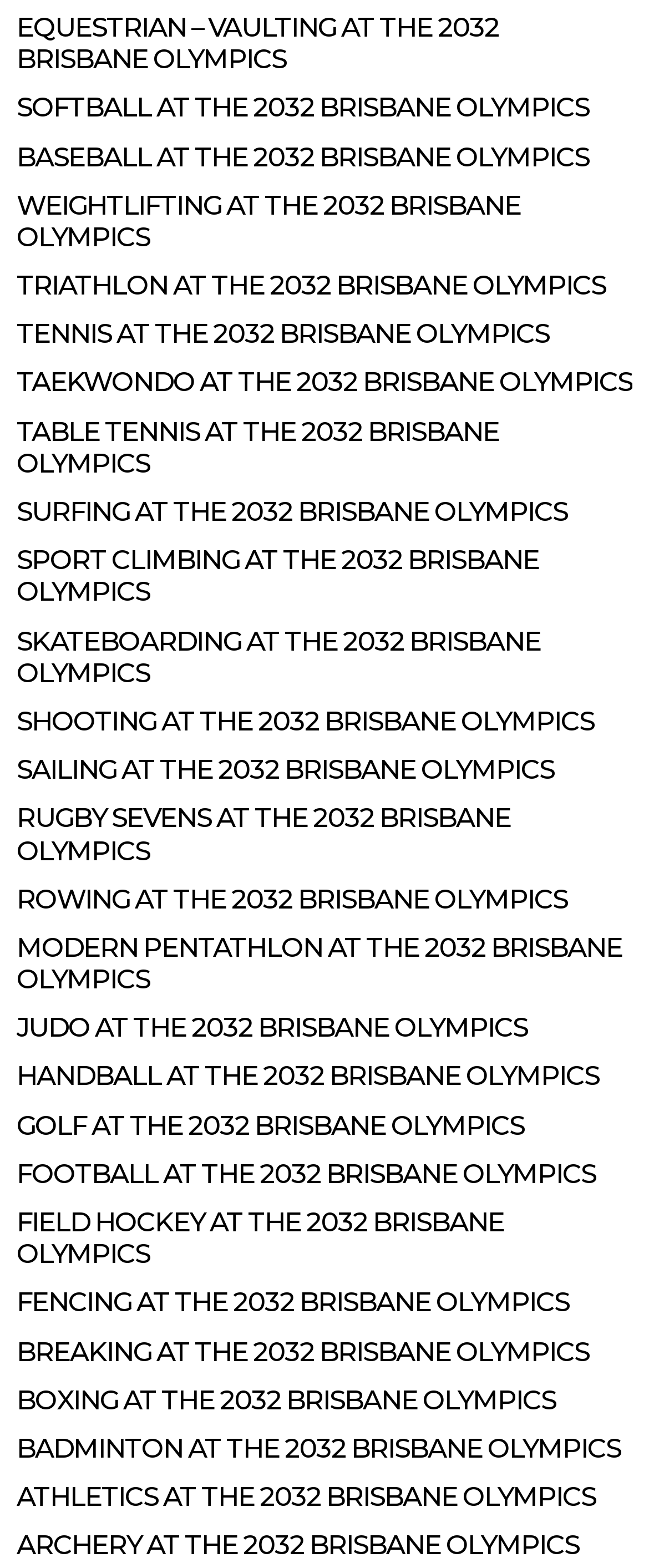Could you specify the bounding box coordinates for the clickable section to complete the following instruction: "Read about SOFTBALL AT THE 2032 BRISBANE OLYMPICS"?

[0.026, 0.059, 0.908, 0.079]